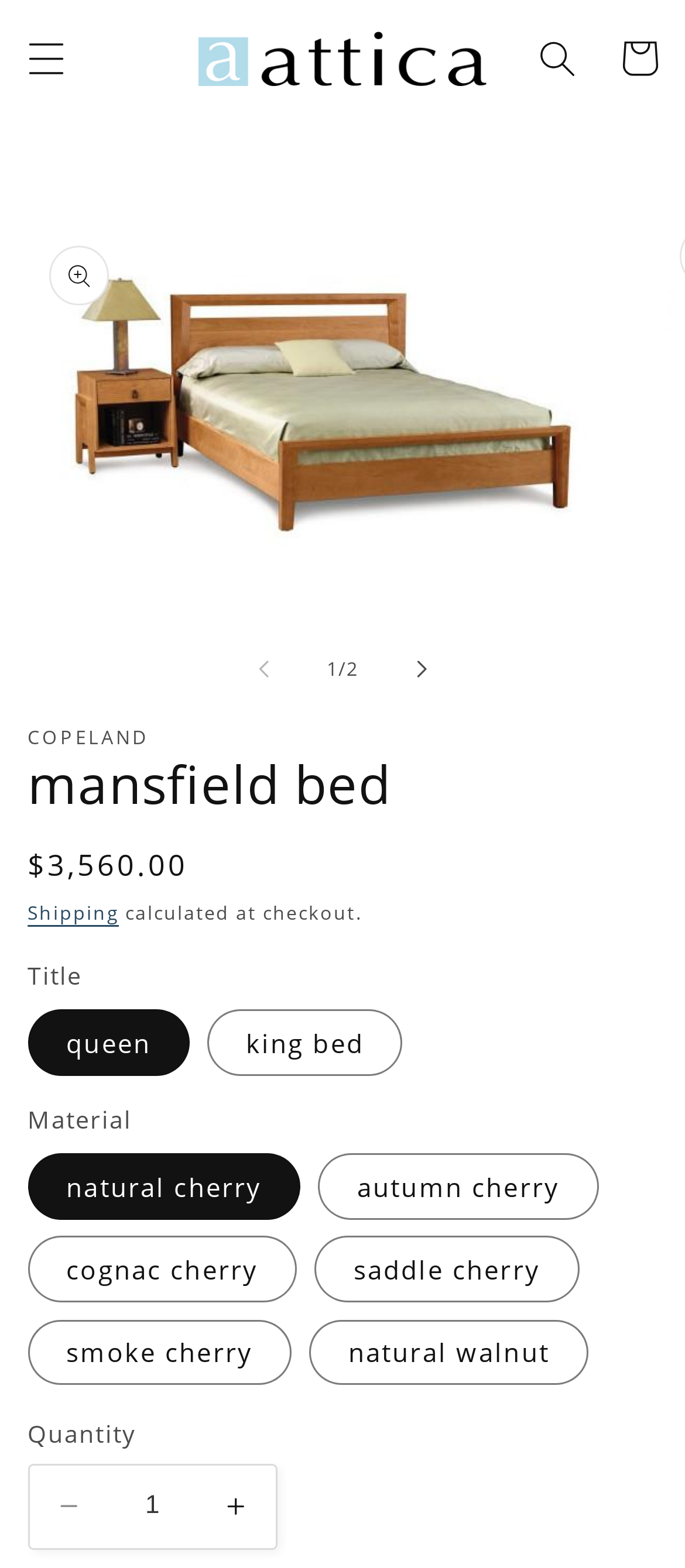Provide a one-word or short-phrase answer to the question:
Is the 'Slide left' button enabled?

No